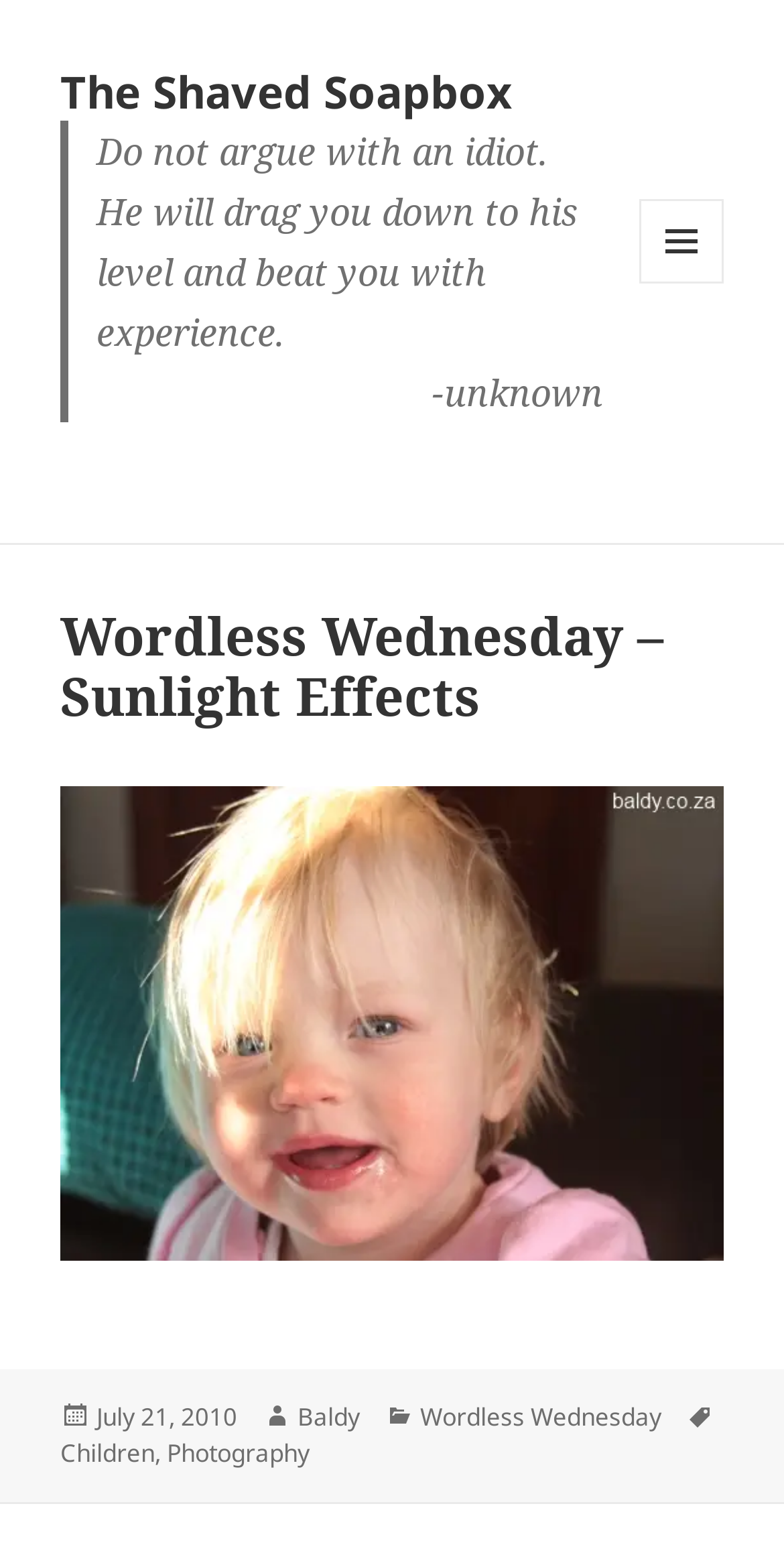What is the category of the post?
Examine the image closely and answer the question with as much detail as possible.

The category of the post is mentioned in the footer section, where it says 'Categories' followed by a link to 'Wordless Wednesday'.